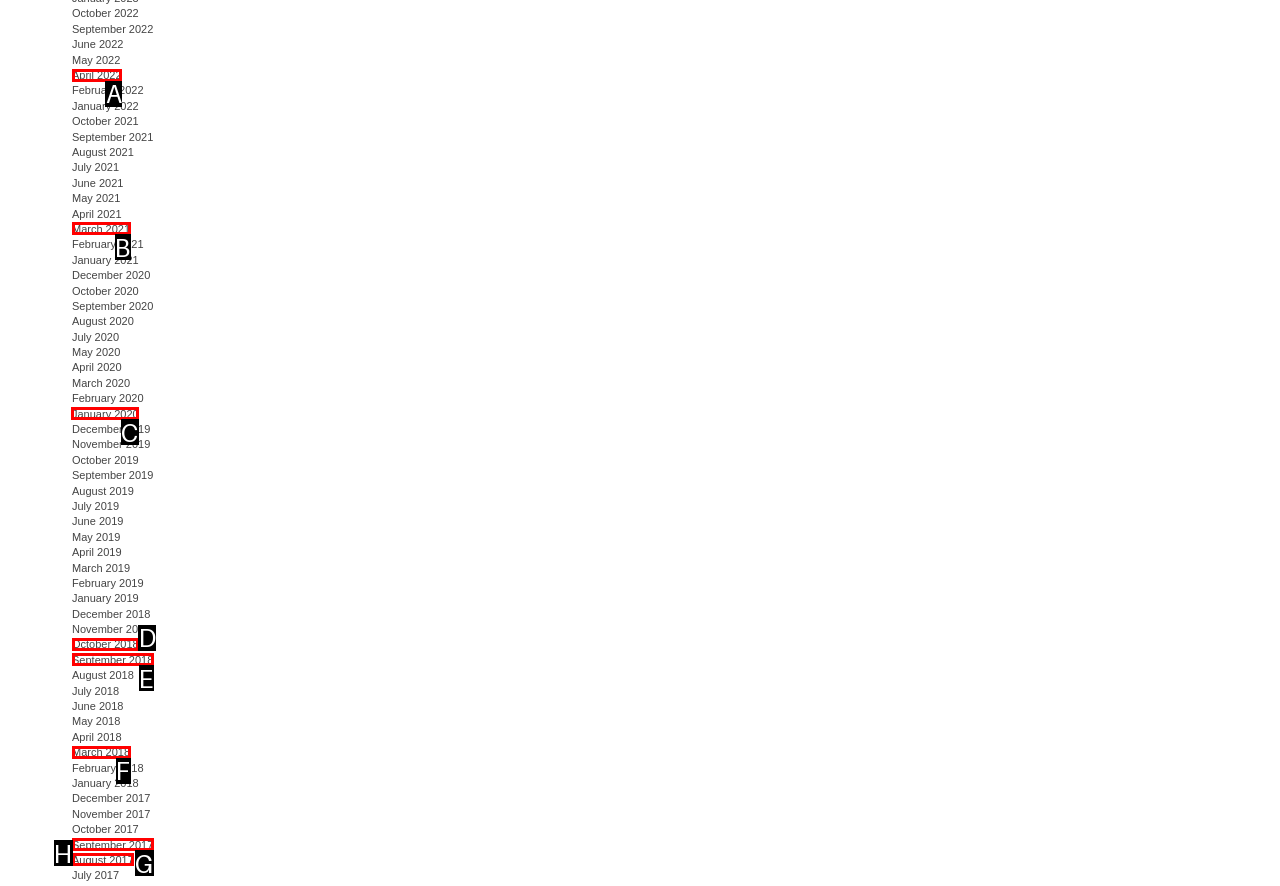Select the proper HTML element to perform the given task: View January 2020 Answer with the corresponding letter from the provided choices.

C